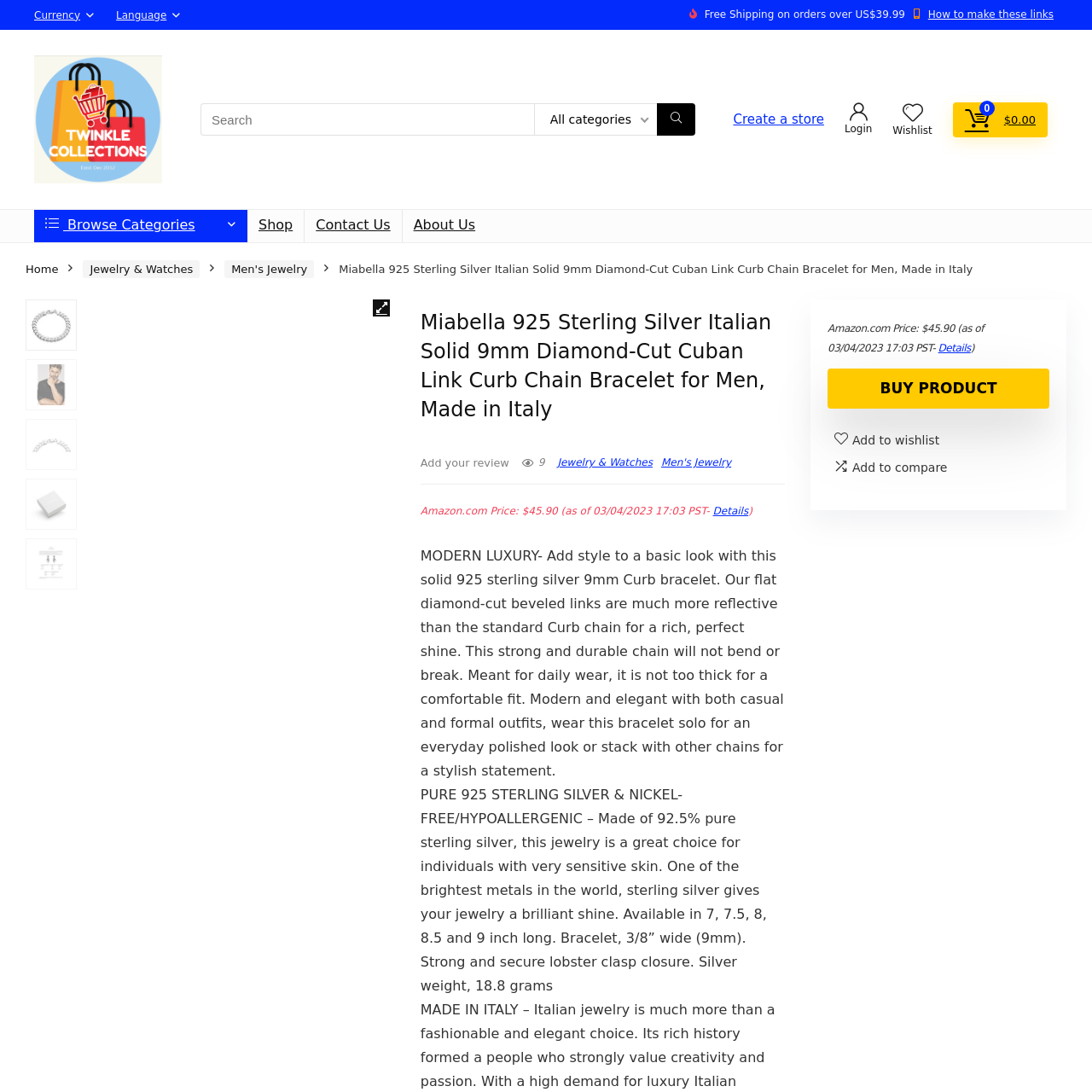Inspect the area marked by the red box and provide a short answer to the question: What type of clasp does the bracelet have?

Lobster clasp